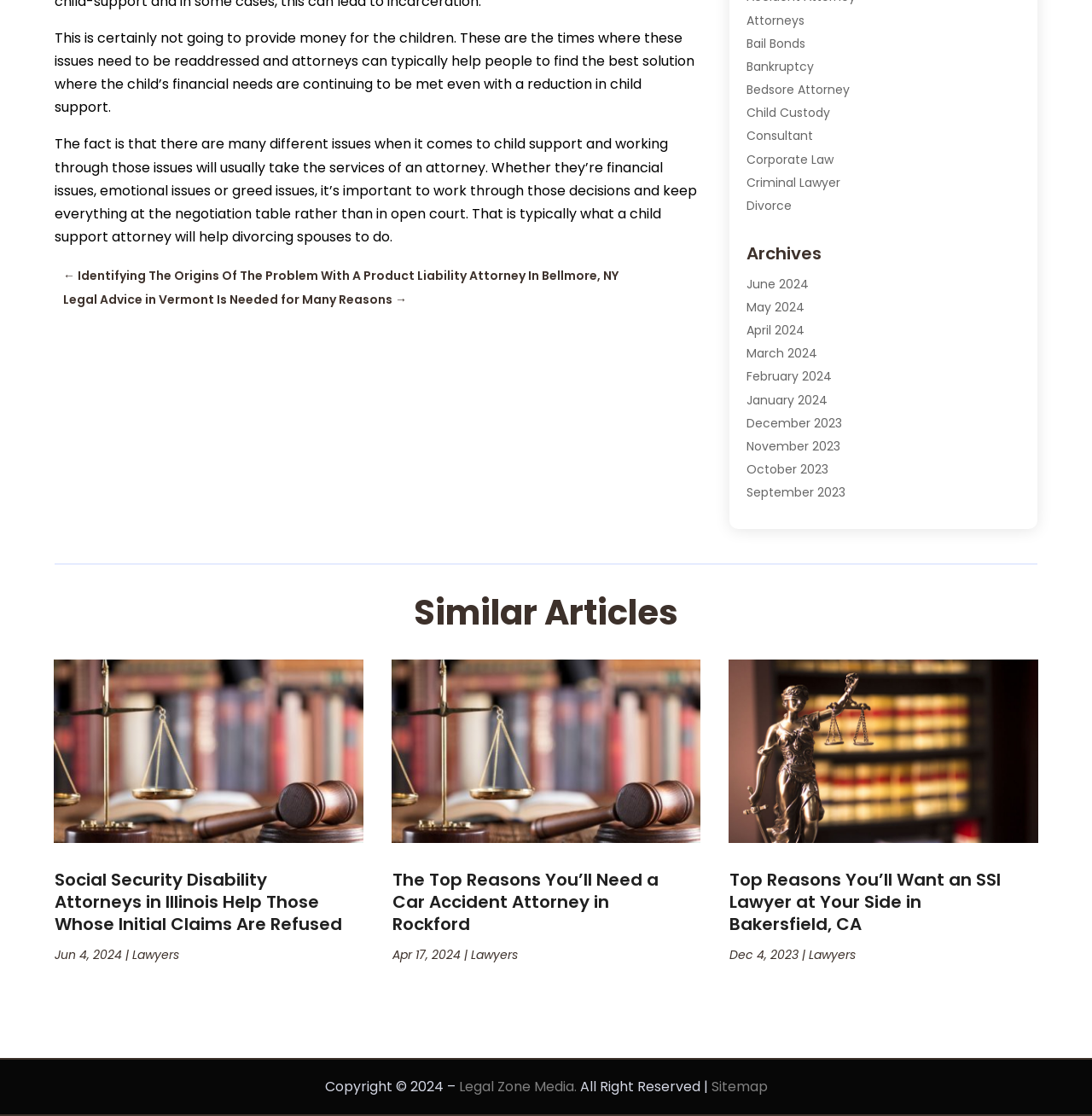Determine the bounding box coordinates of the region that needs to be clicked to achieve the task: "Read the article 'Social Security Disability Attorneys in Illinois Help Those Whose Initial Claims Are Refused'".

[0.05, 0.592, 0.332, 0.886]